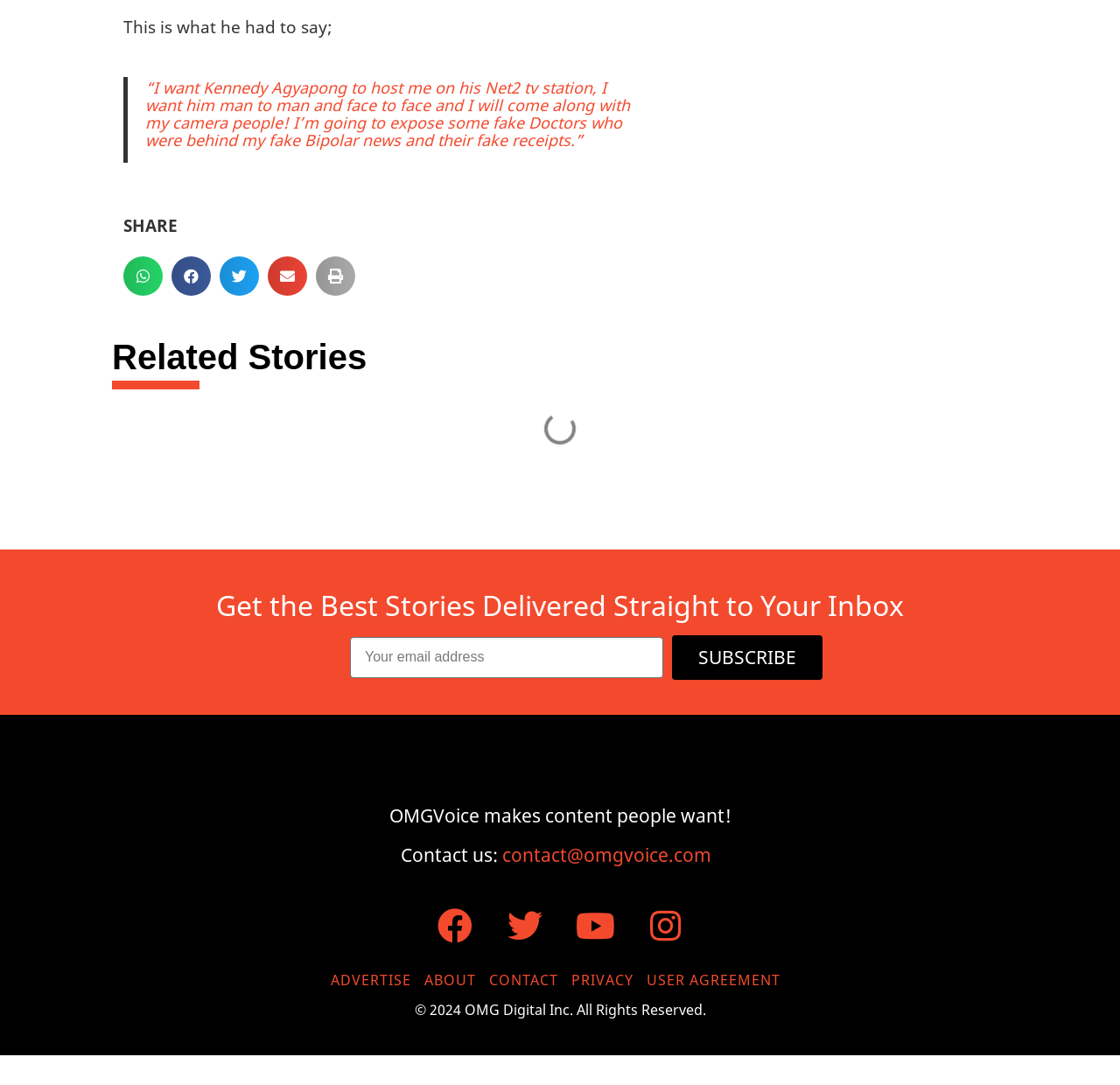Please identify the bounding box coordinates of the element on the webpage that should be clicked to follow this instruction: "Share on whatsapp". The bounding box coordinates should be given as four float numbers between 0 and 1, formatted as [left, top, right, bottom].

[0.11, 0.236, 0.146, 0.272]